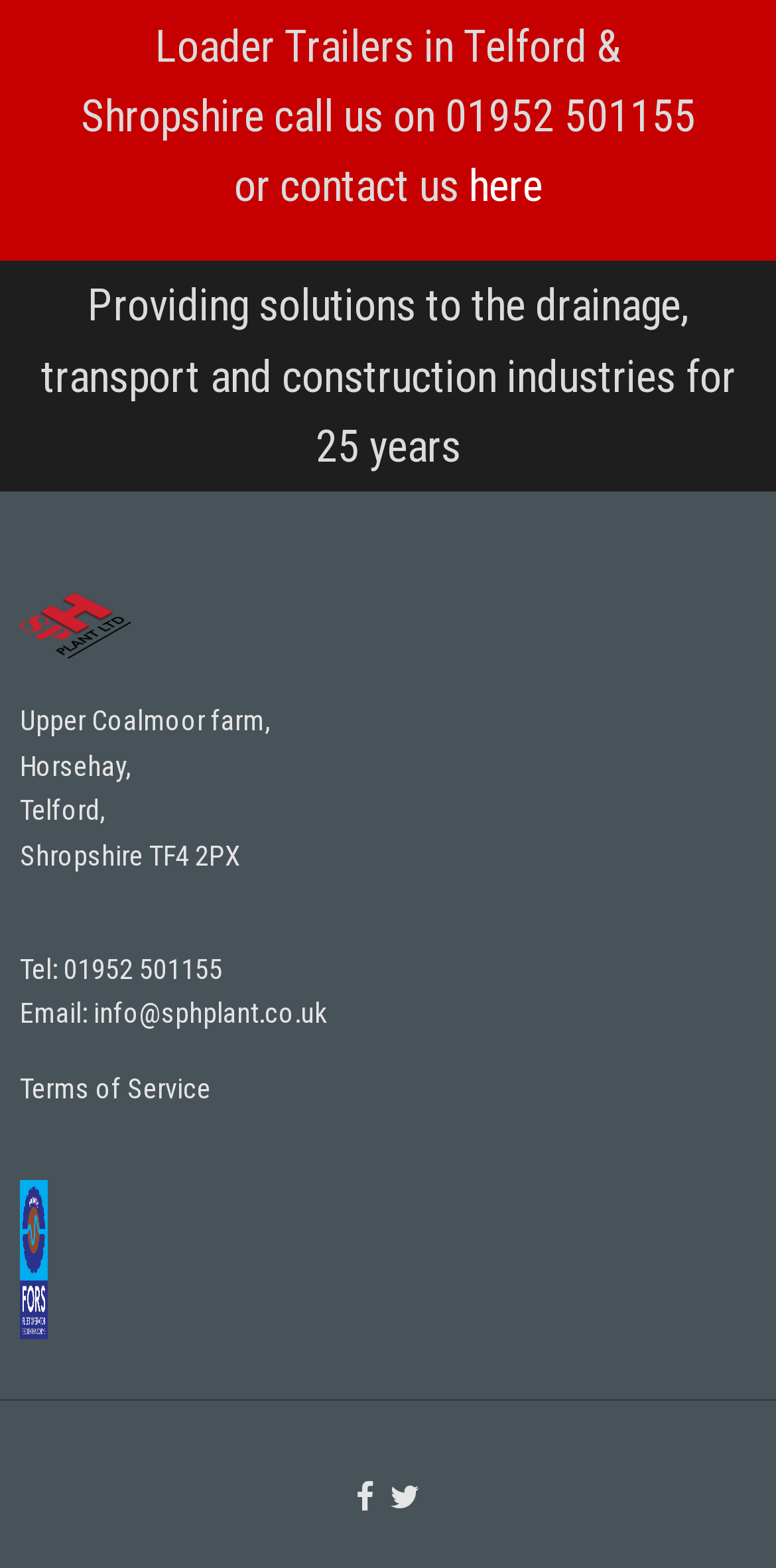Determine the bounding box coordinates for the area that needs to be clicked to fulfill this task: "Check the company's address". The coordinates must be given as four float numbers between 0 and 1, i.e., [left, top, right, bottom].

[0.026, 0.45, 0.349, 0.47]